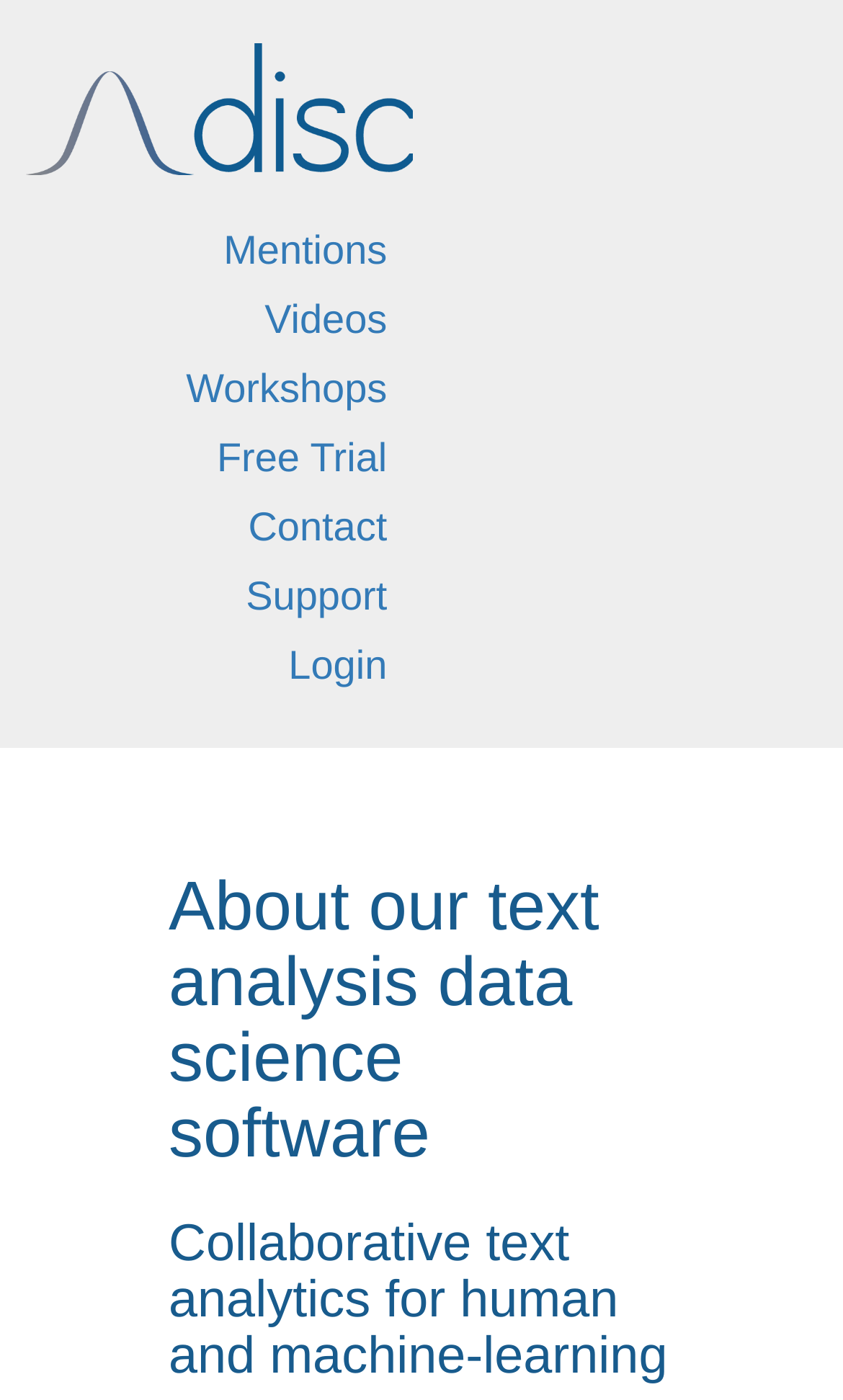Answer succinctly with a single word or phrase:
What is the purpose of the 'Support' link?

to get help